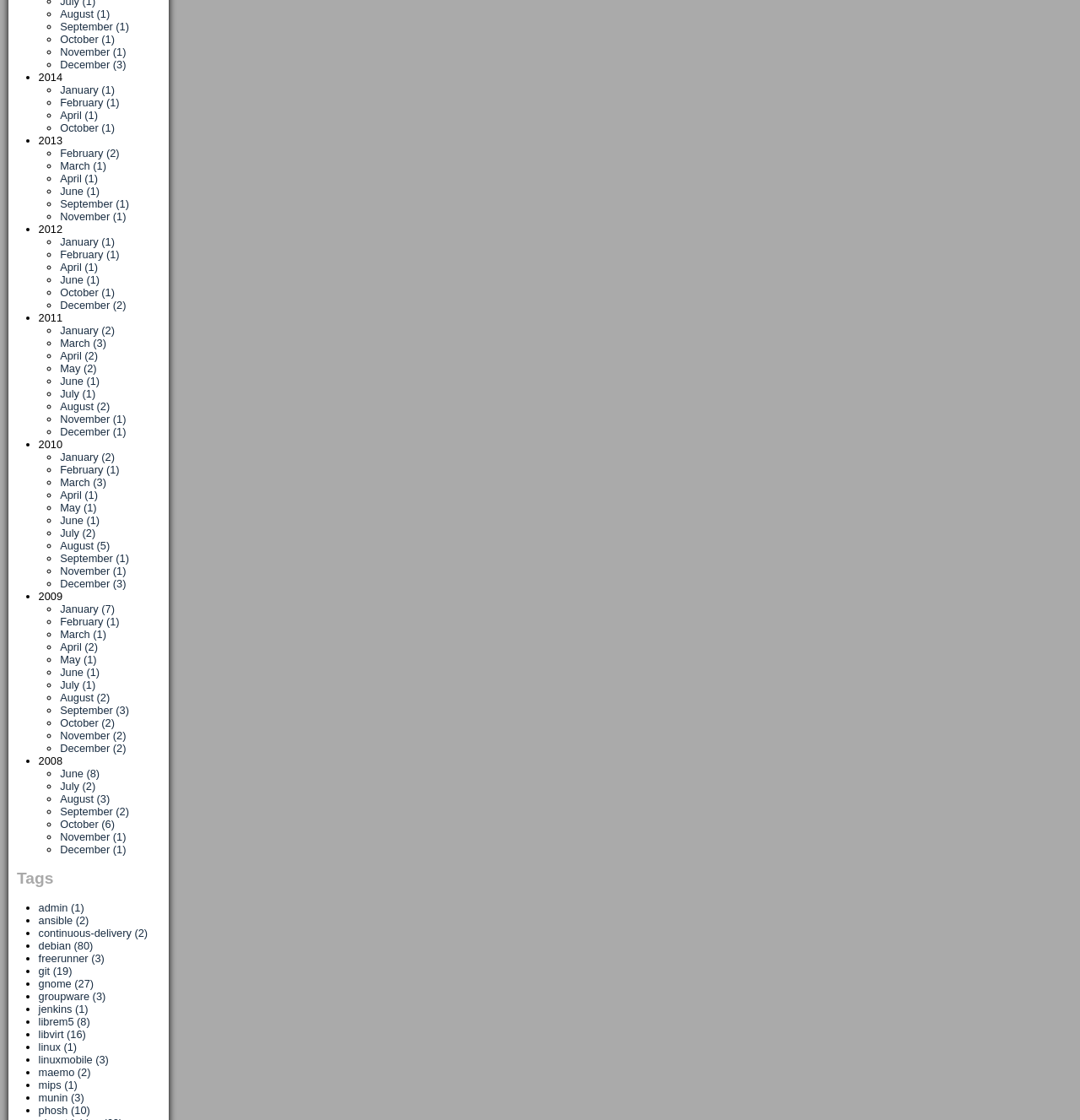Provide the bounding box coordinates of the UI element that matches the description: "phosh (10)".

[0.036, 0.985, 0.083, 0.997]